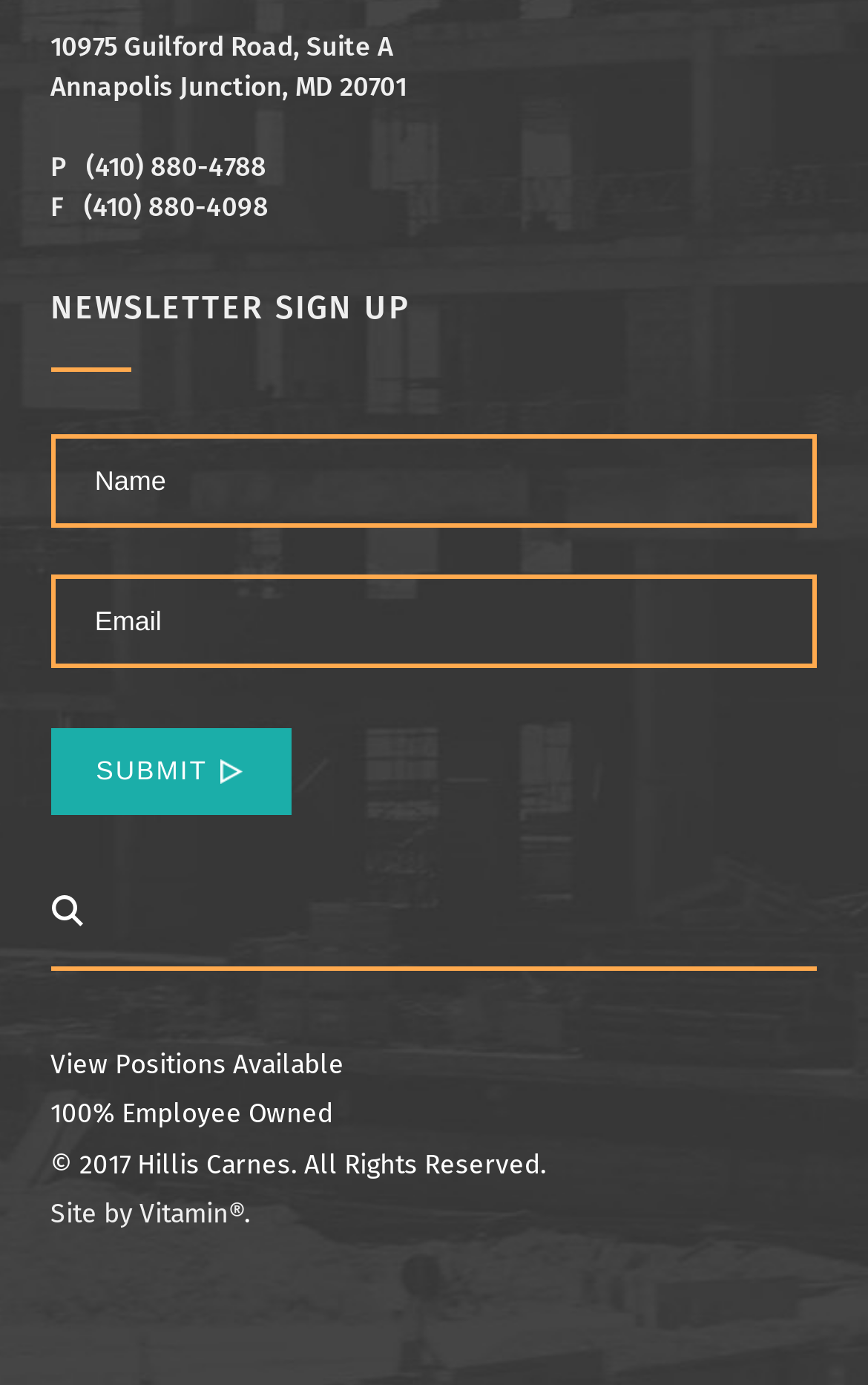What is the name of the company's website developer?
Using the details shown in the screenshot, provide a comprehensive answer to the question.

The name of the company's website developer is Vitamin, as indicated by the link element at the bottom of the page that states 'Site by Vitamin'. This suggests that Vitamin is the company or entity responsible for designing and developing the website.